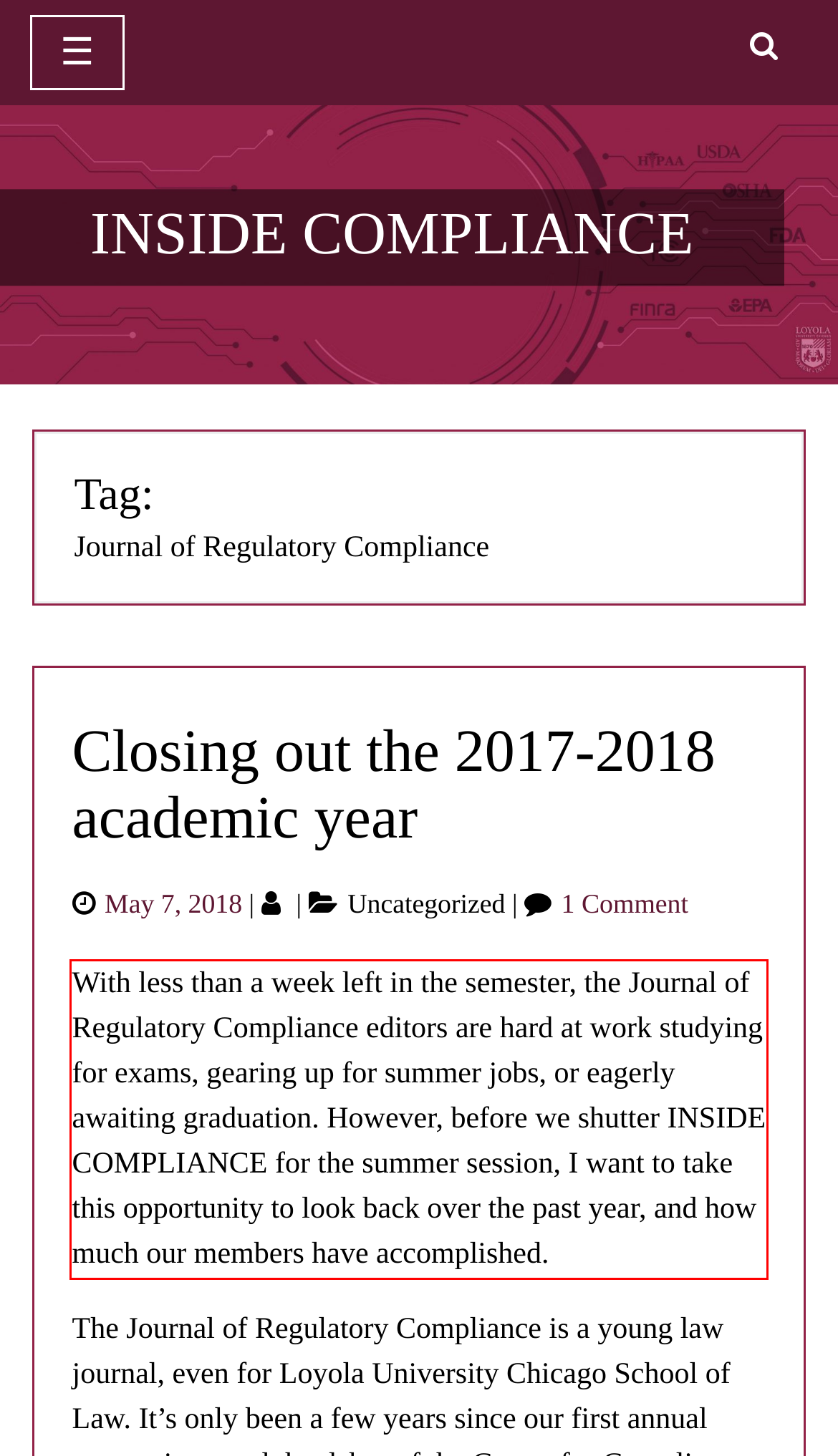Given a screenshot of a webpage with a red bounding box, extract the text content from the UI element inside the red bounding box.

With less than a week left in the semester, the Journal of Regulatory Compliance editors are hard at work studying for exams, gearing up for summer jobs, or eagerly awaiting graduation. However, before we shutter INSIDE COMPLIANCE for the summer session, I want to take this opportunity to look back over the past year, and how much our members have accomplished.